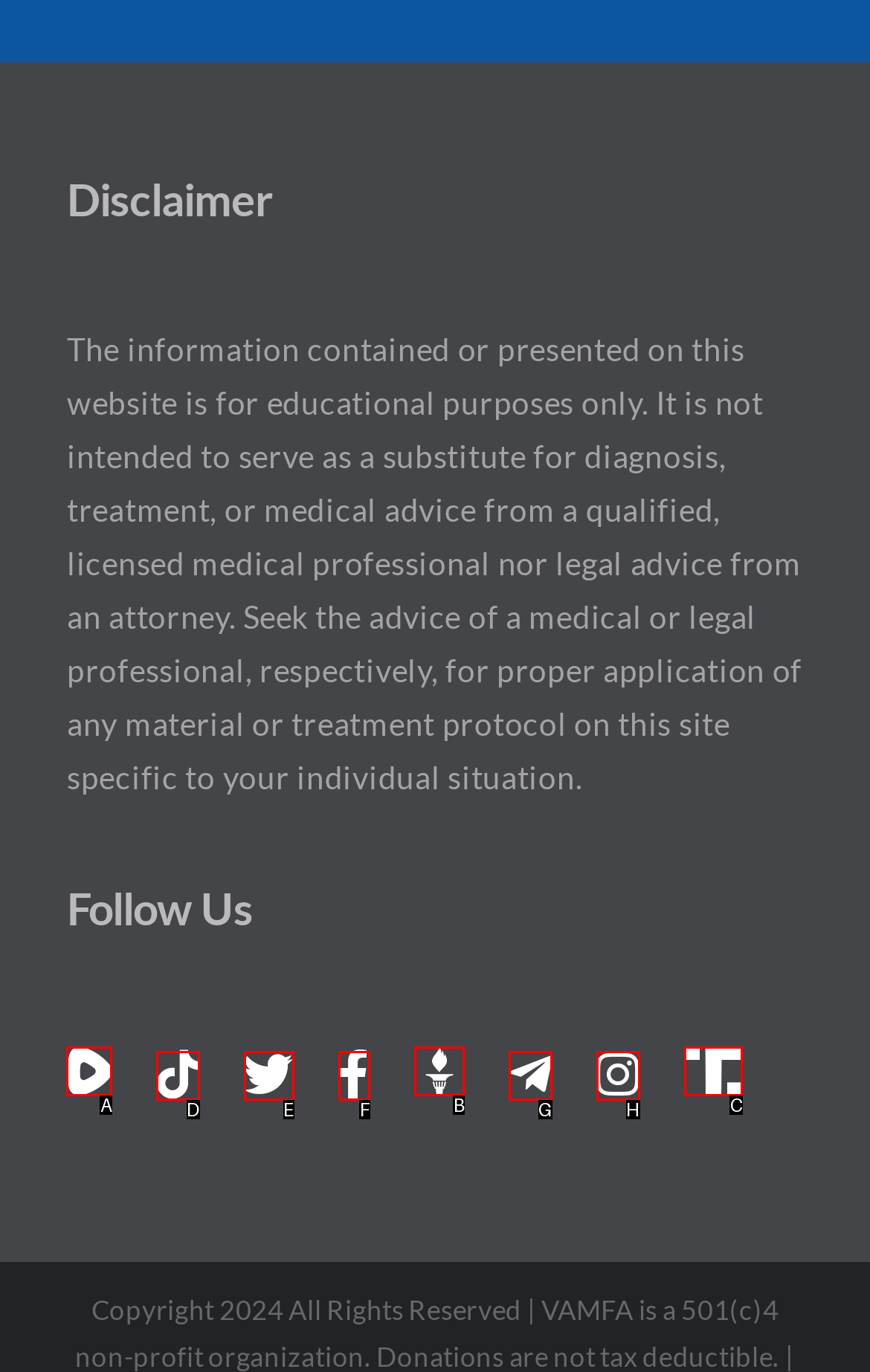Please determine which option aligns with the description: aria-label="tiktok" title="Tiktok". Respond with the option’s letter directly from the available choices.

D